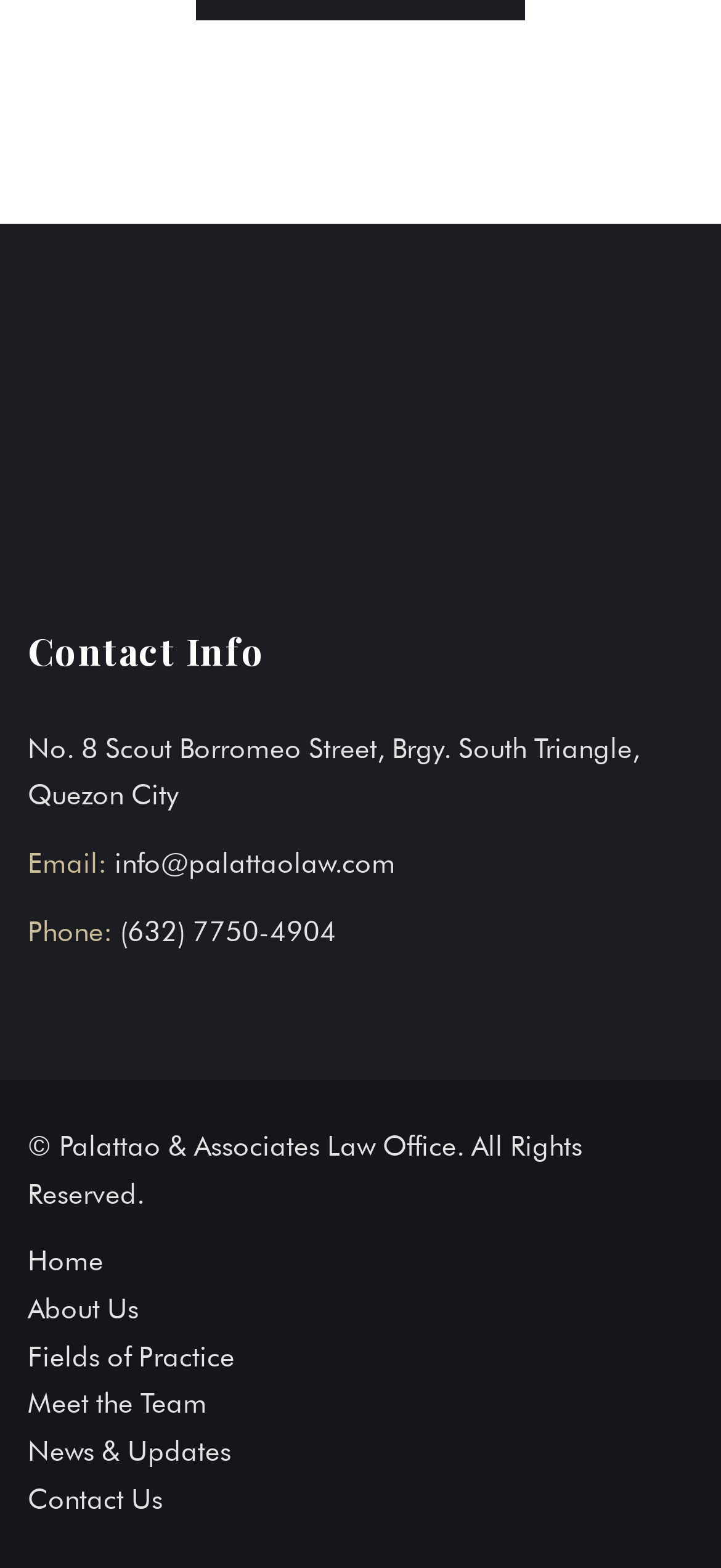Find the bounding box coordinates of the clickable area required to complete the following action: "View recent posts".

None